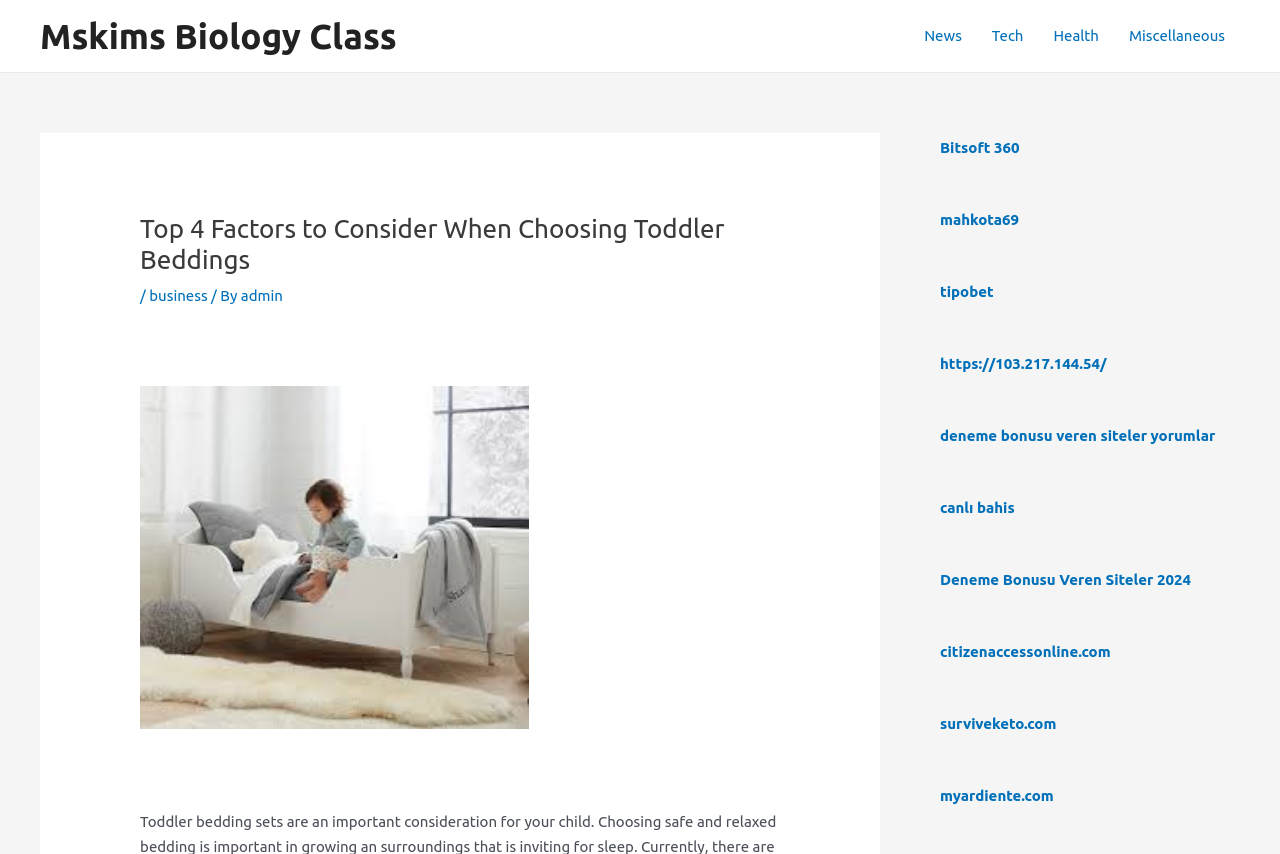What is the main topic of the webpage?
Using the image as a reference, answer the question in detail.

The main topic of the webpage can be determined by looking at the header section, which contains the heading 'Top 4 Factors to Consider When Choosing Toddler Beddings'. This heading suggests that the webpage is discussing factors to consider when choosing beddings for toddlers.